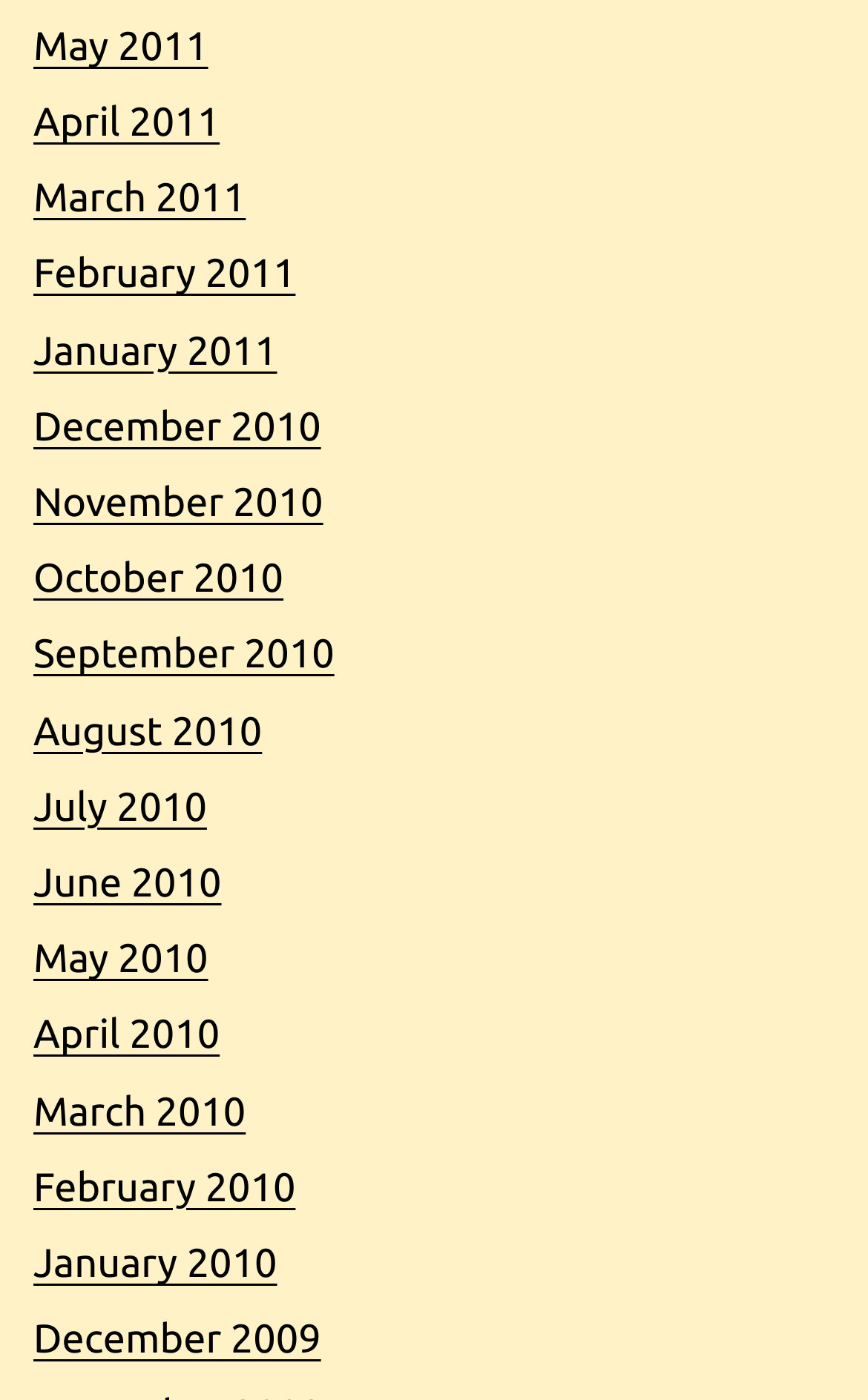Locate the bounding box of the UI element defined by this description: "January 2011". The coordinates should be given as four float numbers between 0 and 1, formatted as [left, top, right, bottom].

[0.038, 0.235, 0.319, 0.266]